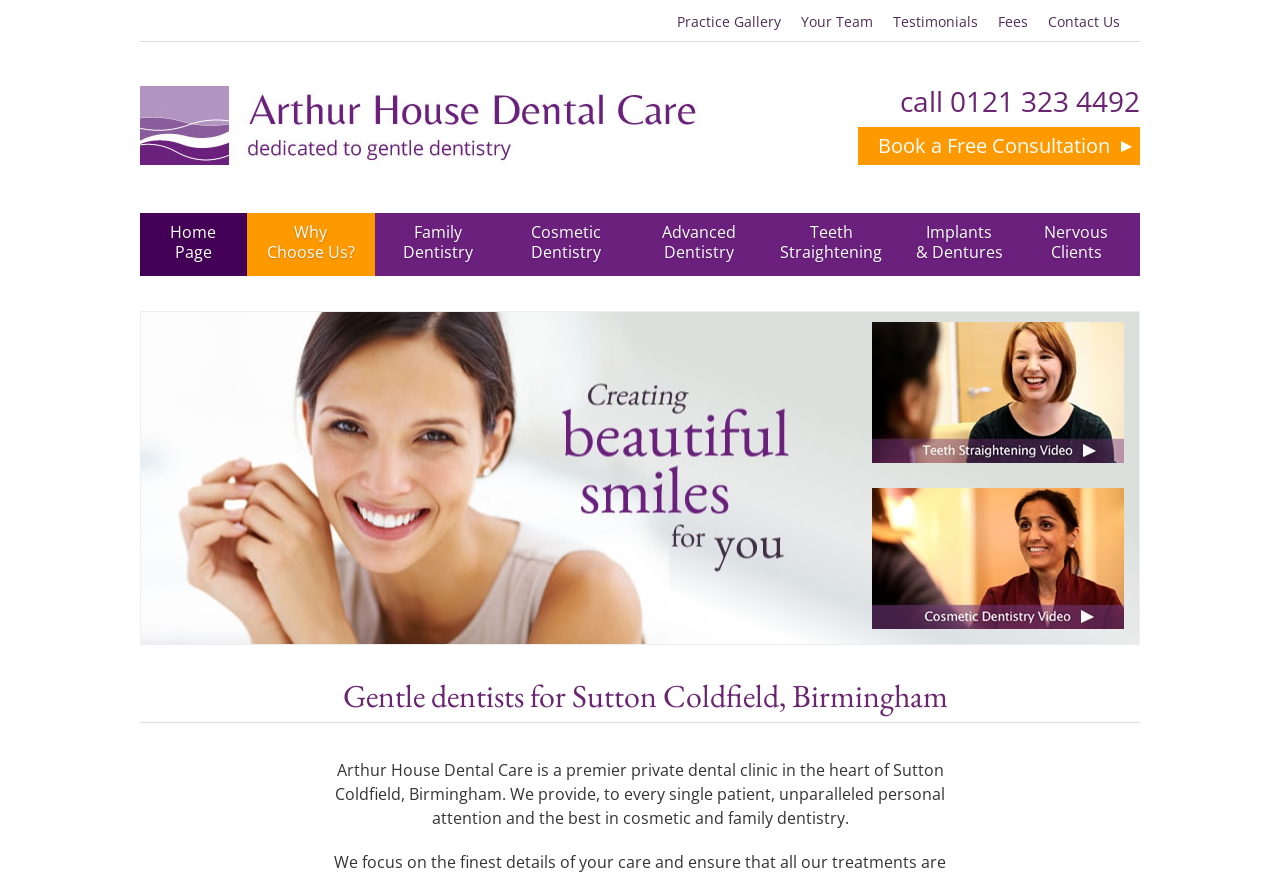Please give a succinct answer to the question in one word or phrase:
What is the phone number to contact the dentist?

0121 323 4492